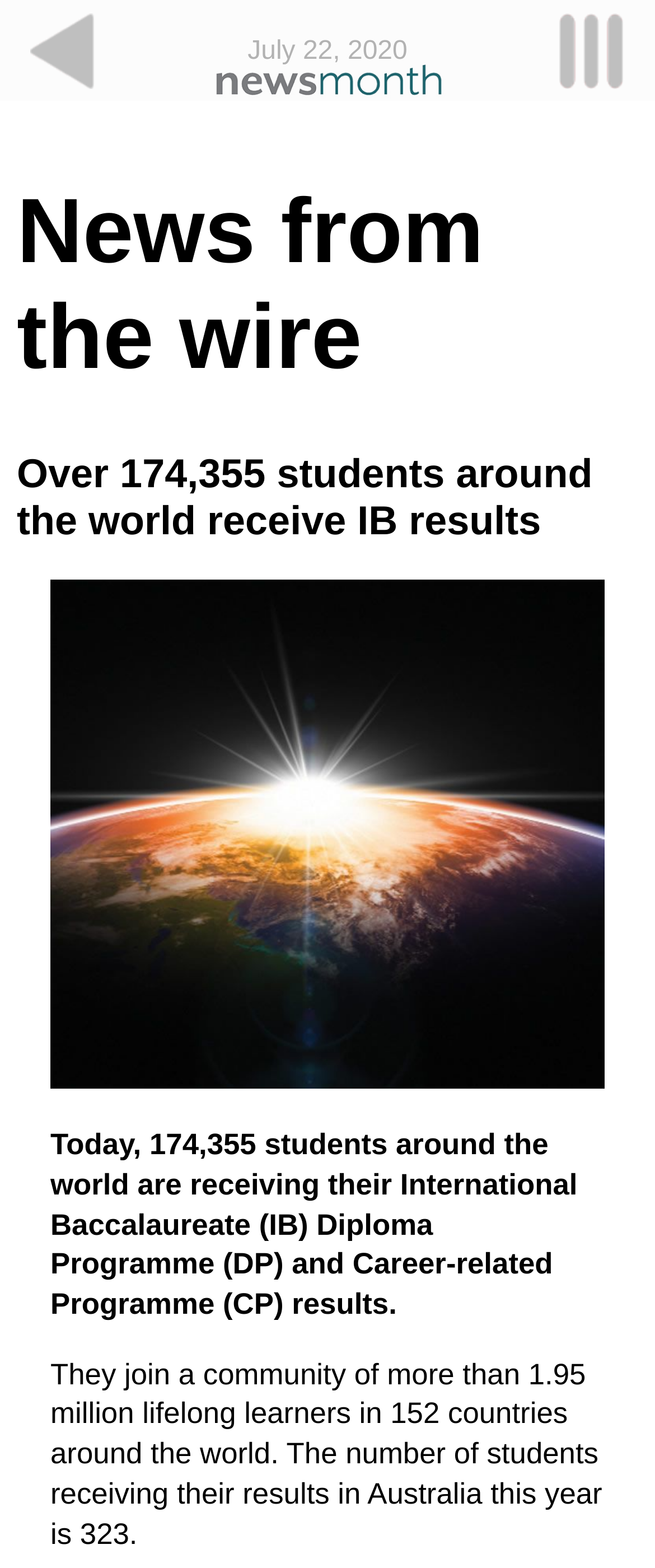Review the image closely and give a comprehensive answer to the question: What is the number of students receiving their results in Australia?

I found the number '323' on the webpage, which is mentioned in the StaticText element with bounding box coordinates [0.077, 0.865, 0.919, 0.988].